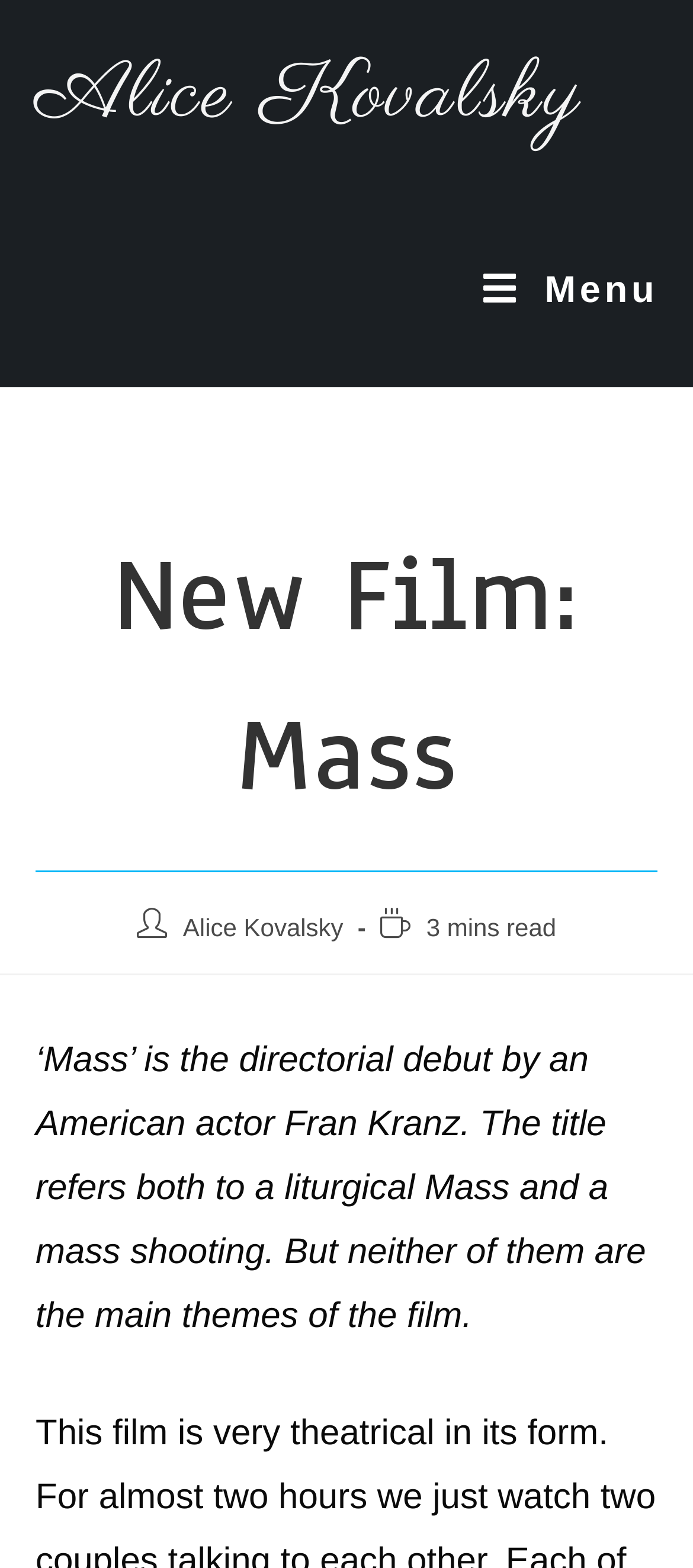What are the two themes referred to in the film title?
Please use the visual content to give a single word or phrase answer.

liturgical Mass and mass shooting